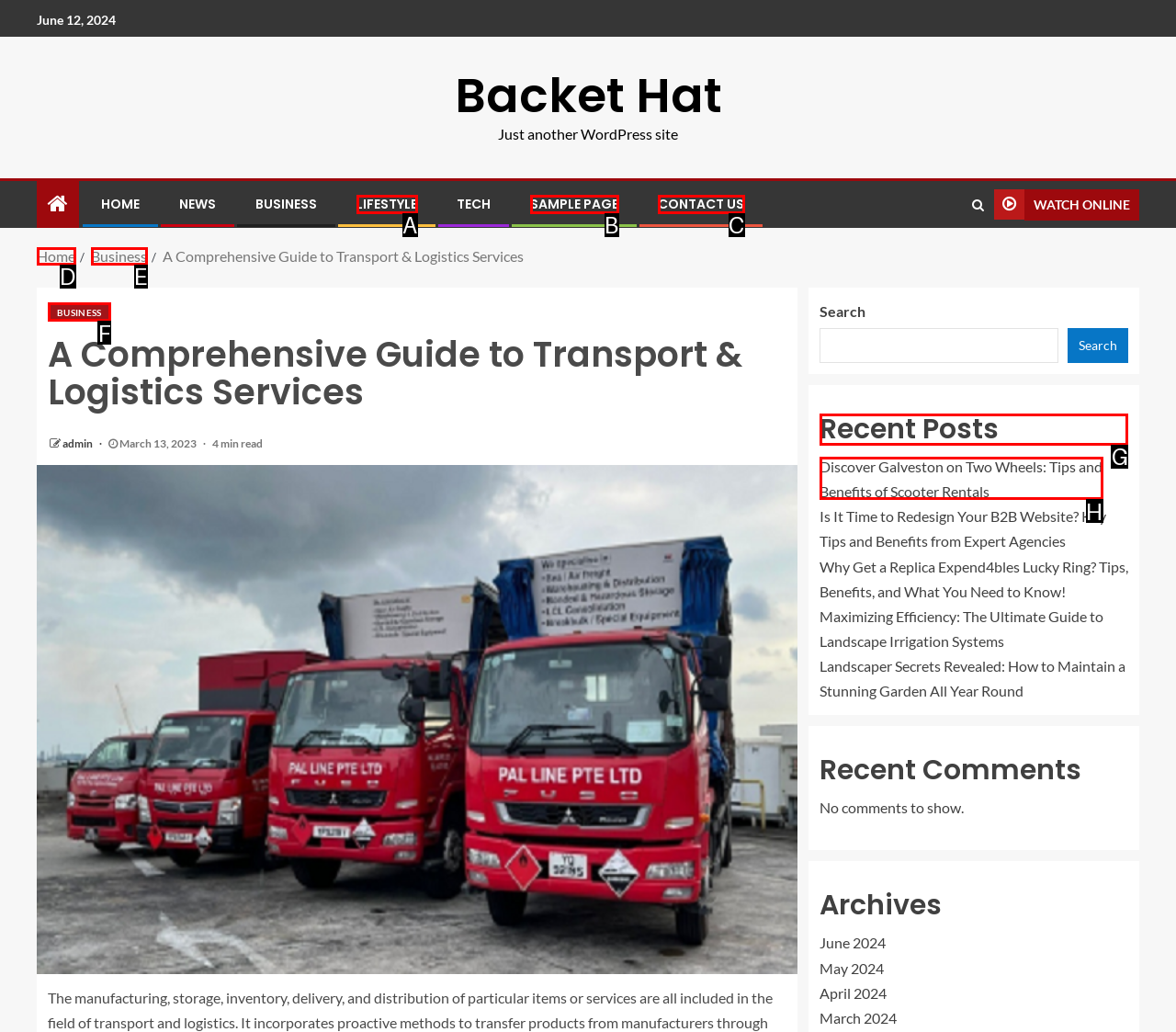Choose the HTML element to click for this instruction: View recent posts Answer with the letter of the correct choice from the given options.

G